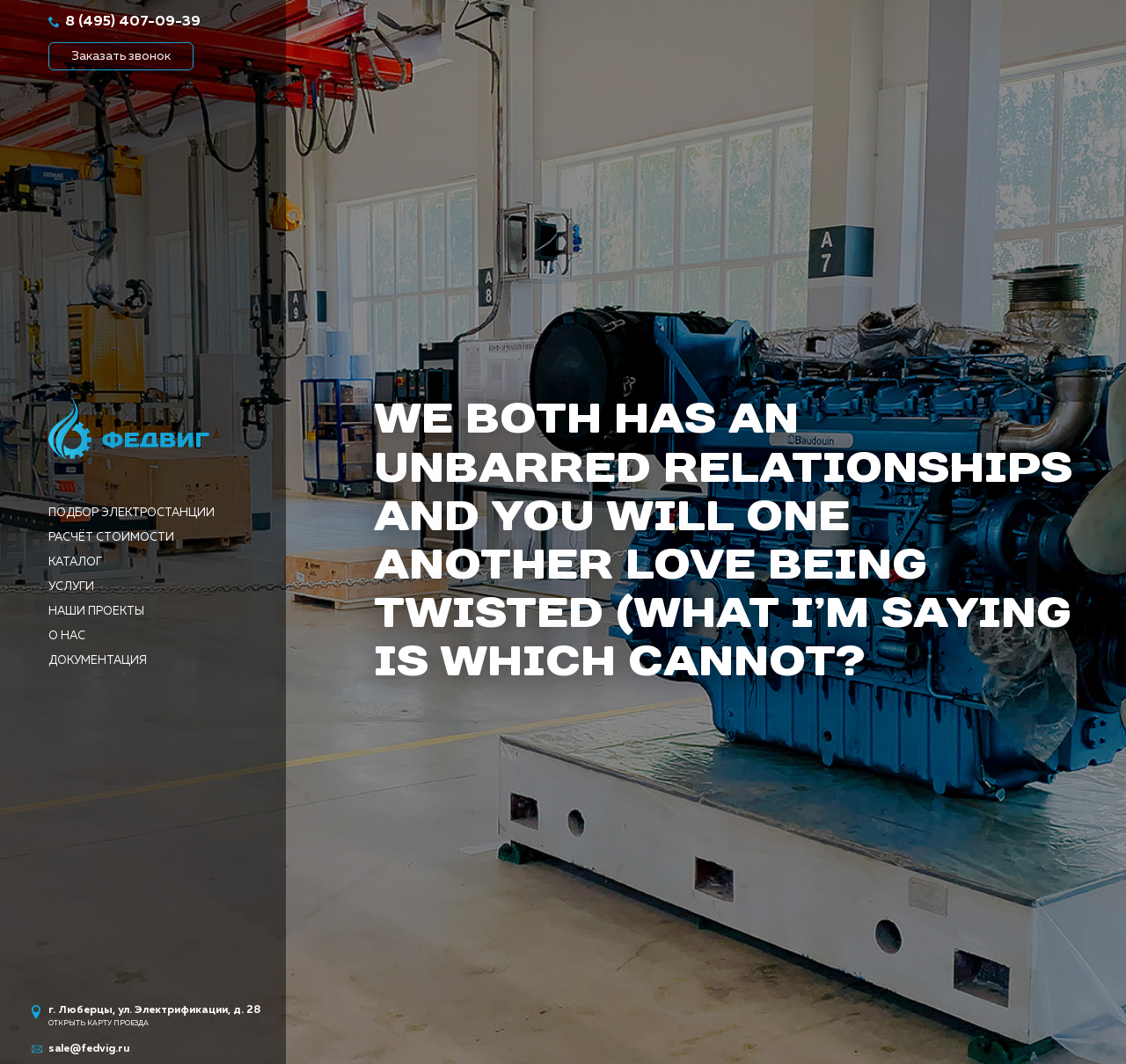Locate the bounding box coordinates of the element you need to click to accomplish the task described by this instruction: "Open the catalog".

[0.043, 0.523, 0.091, 0.534]